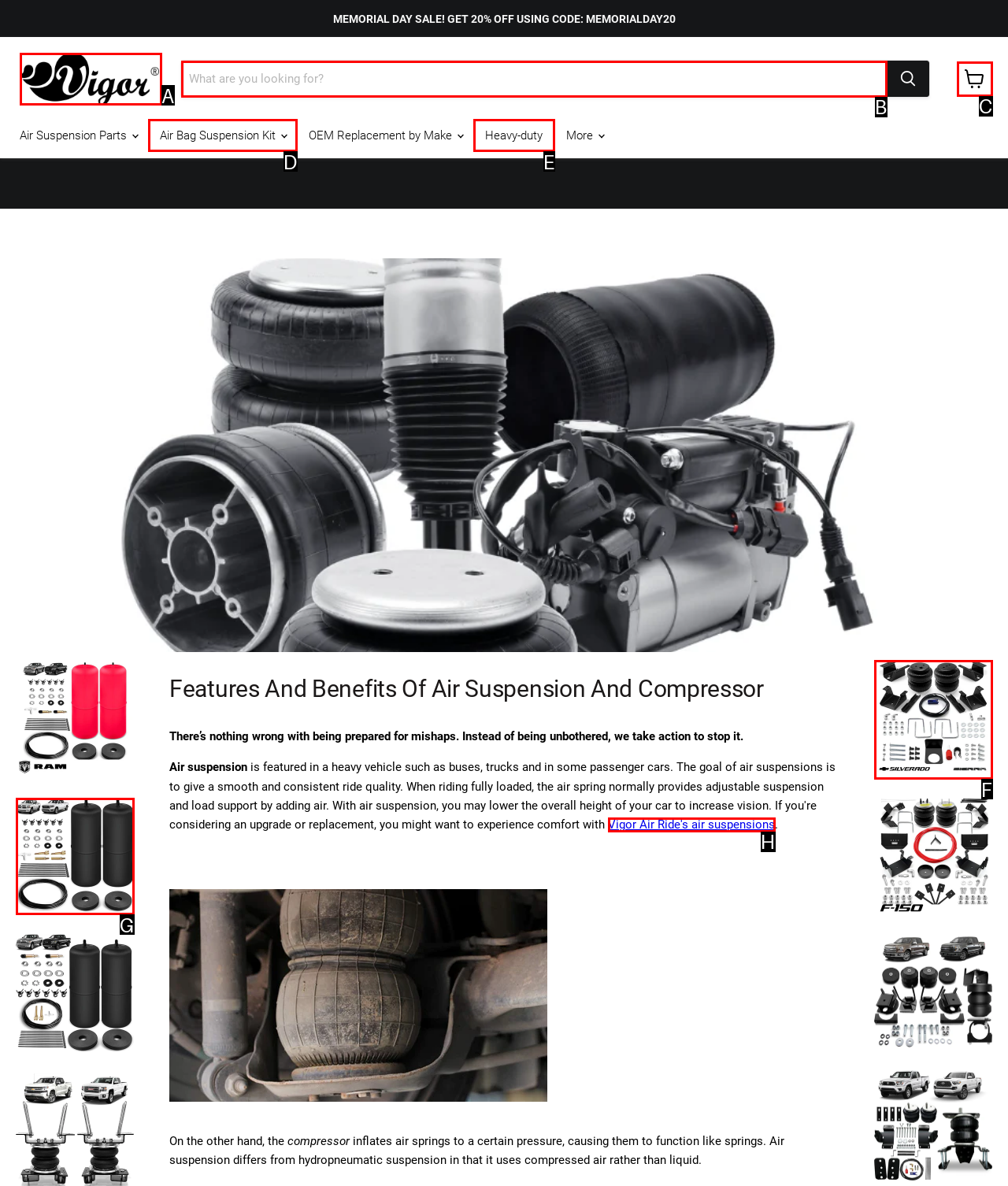Identify the option that corresponds to the given description: Vigor Air Ride's air suspensions. Reply with the letter of the chosen option directly.

H